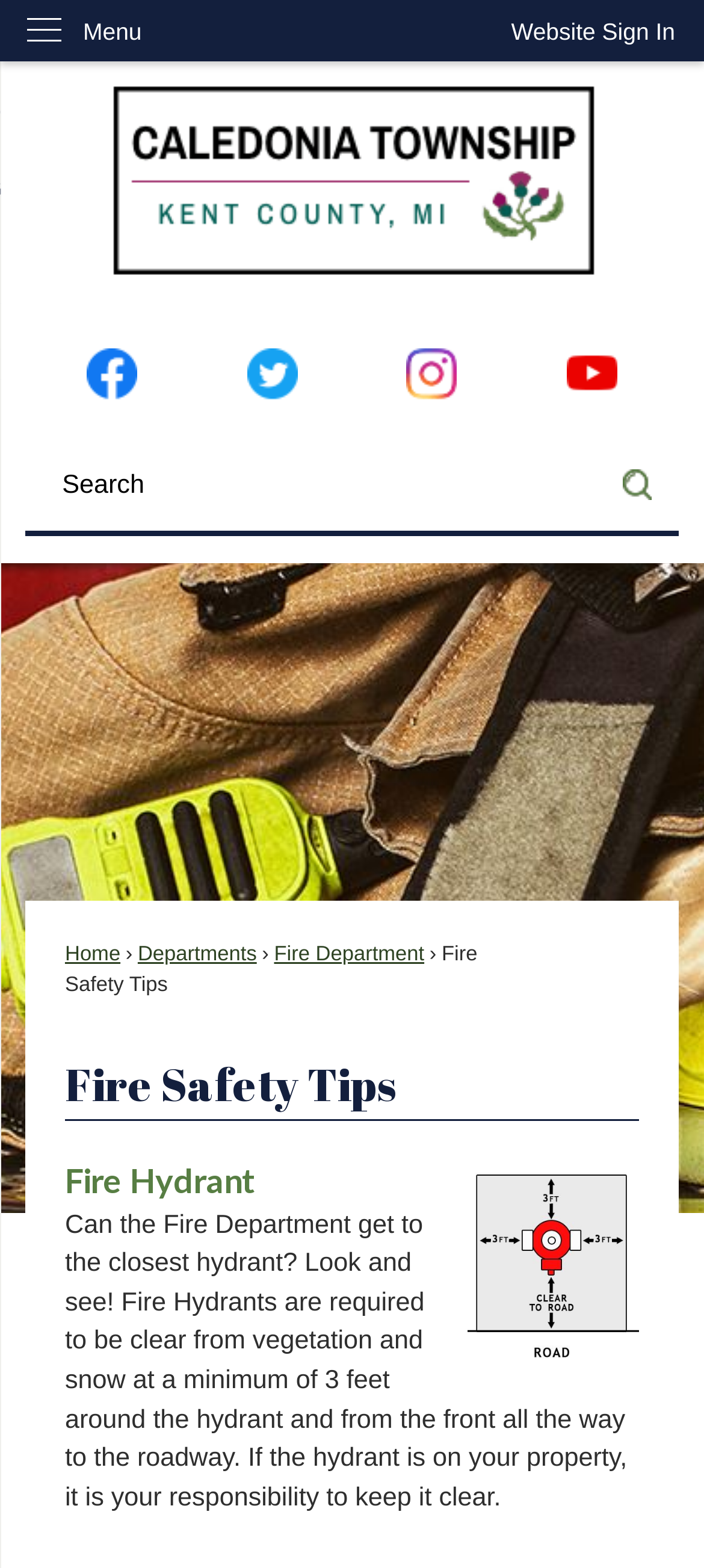How many social media links are available?
Provide a detailed and extensive answer to the question.

I counted the number of social media links available on the webpage, which are Facebook, Twitter, Instagram, and YouTube, and found that there are 4 social media links.